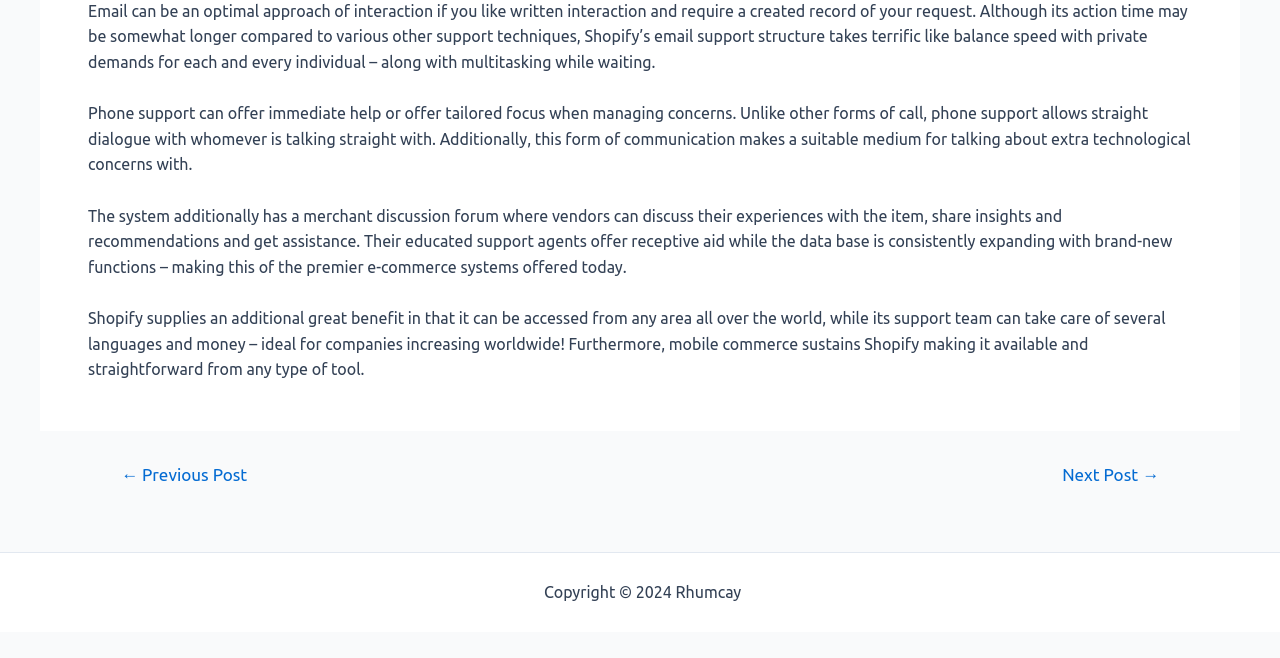Locate the UI element that matches the description Next Post → in the webpage screenshot. Return the bounding box coordinates in the format (top-left x, top-left y, bottom-right x, bottom-right y), with values ranging from 0 to 1.

[0.81, 0.708, 0.926, 0.734]